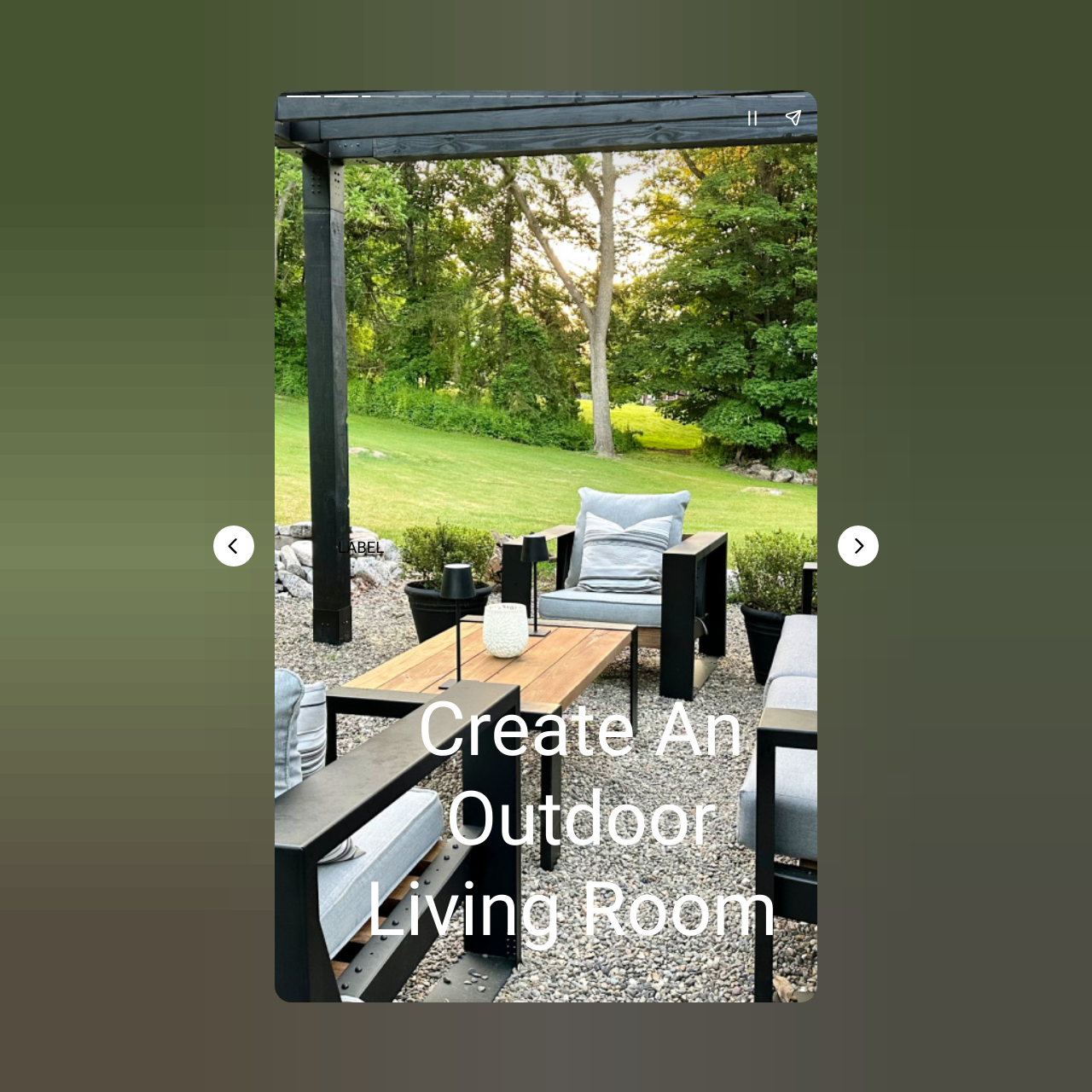Based on the image, provide a detailed response to the question:
What is the topic of the article?

The heading 'Create An Outdoor Living Room' suggests that the article is about decorating or designing outdoor living spaces, which is a part of backyard decorating. Therefore, the topic of the article is backyard decorating.